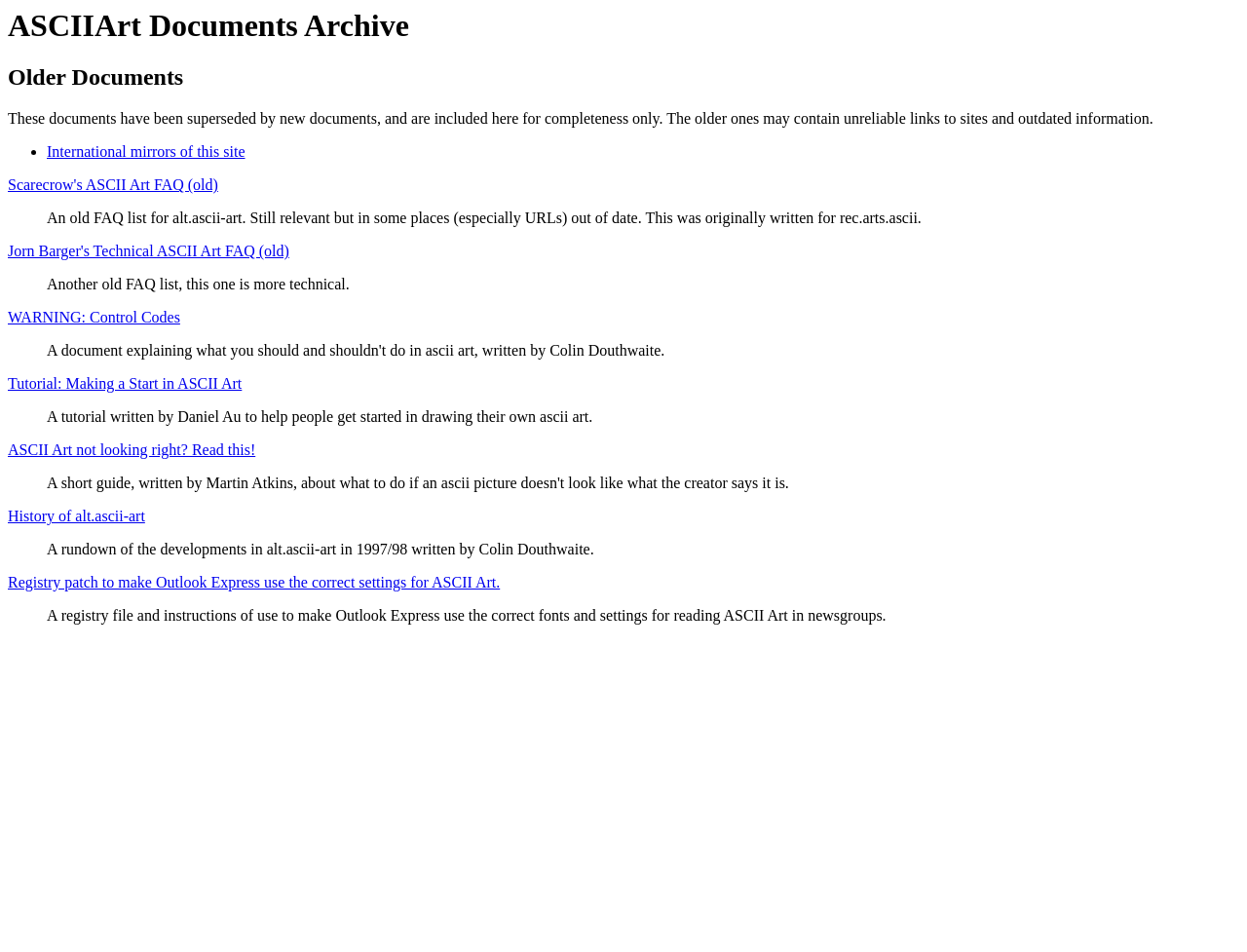Analyze the image and provide a detailed answer to the question: What is the purpose of the documents on this webpage?

Based on the static text 'These documents have been superseded by new documents, and are included here for completeness only.', it can be inferred that the documents on this webpage are no longer the latest versions, but are kept for historical or reference purposes.